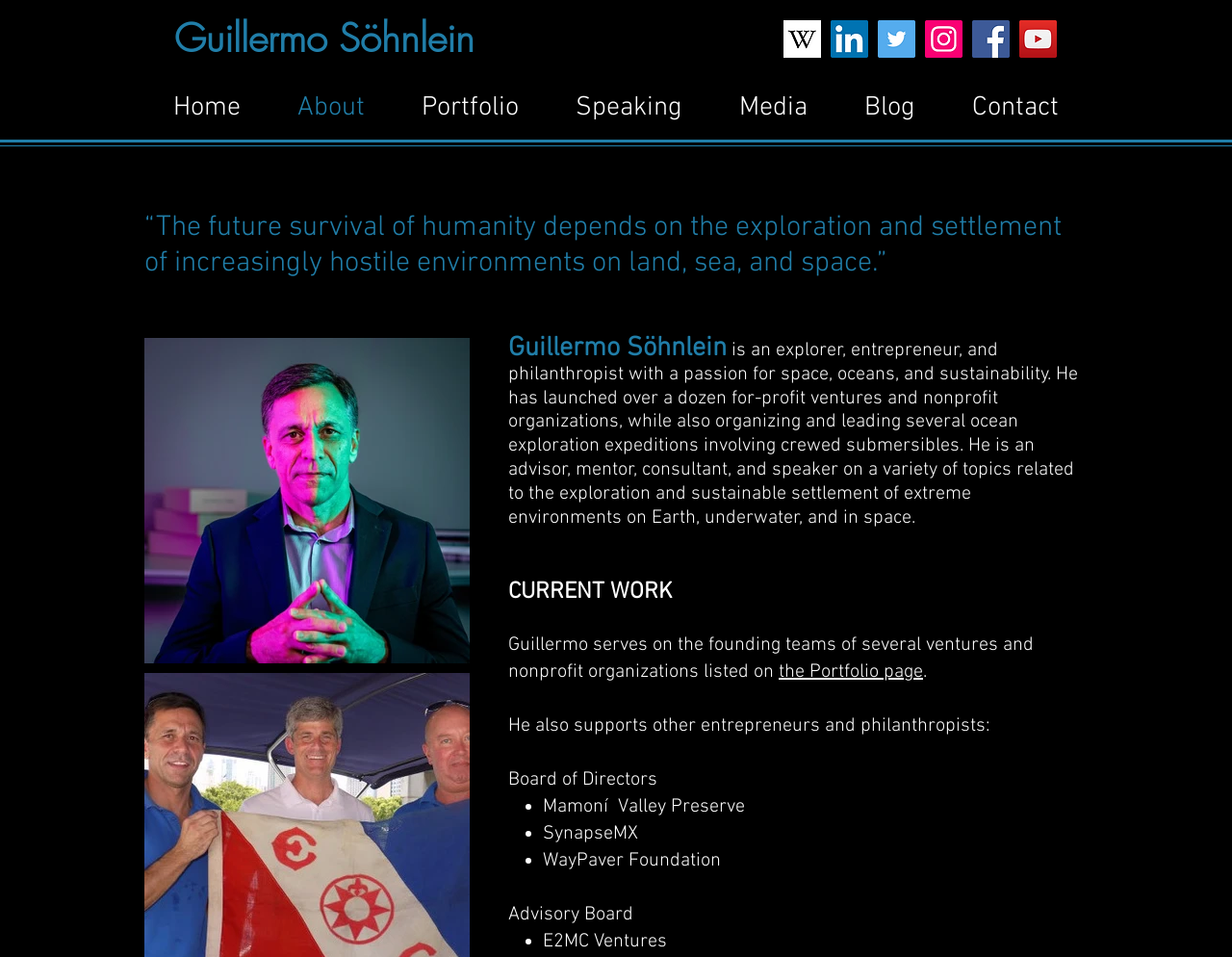What is the name of the person described on this webpage?
Observe the image and answer the question with a one-word or short phrase response.

Guillermo Söhnlein